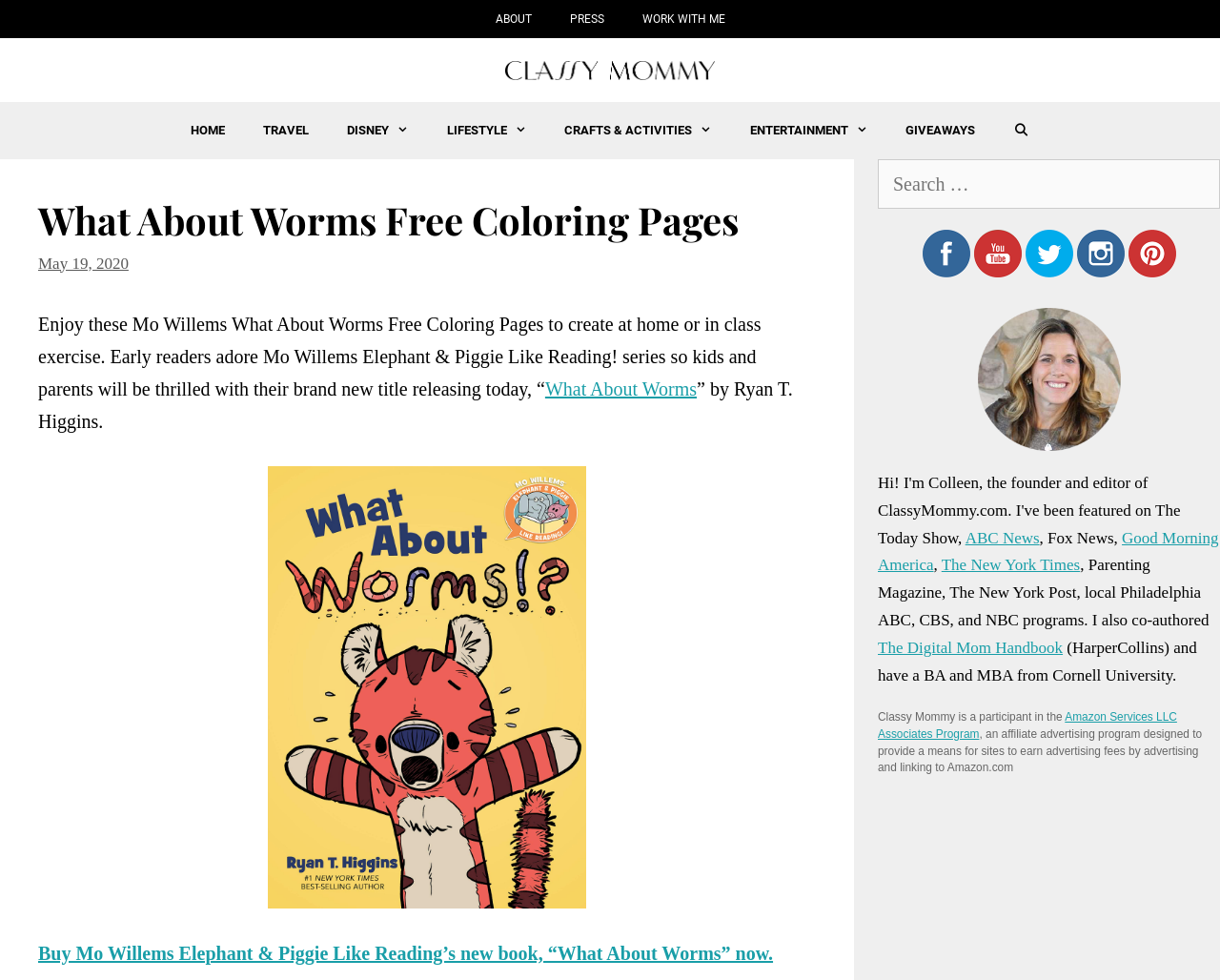Please identify the bounding box coordinates of the clickable region that I should interact with to perform the following instruction: "Click on Twitter link". The coordinates should be expressed as four float numbers between 0 and 1, i.e., [left, top, right, bottom].

None